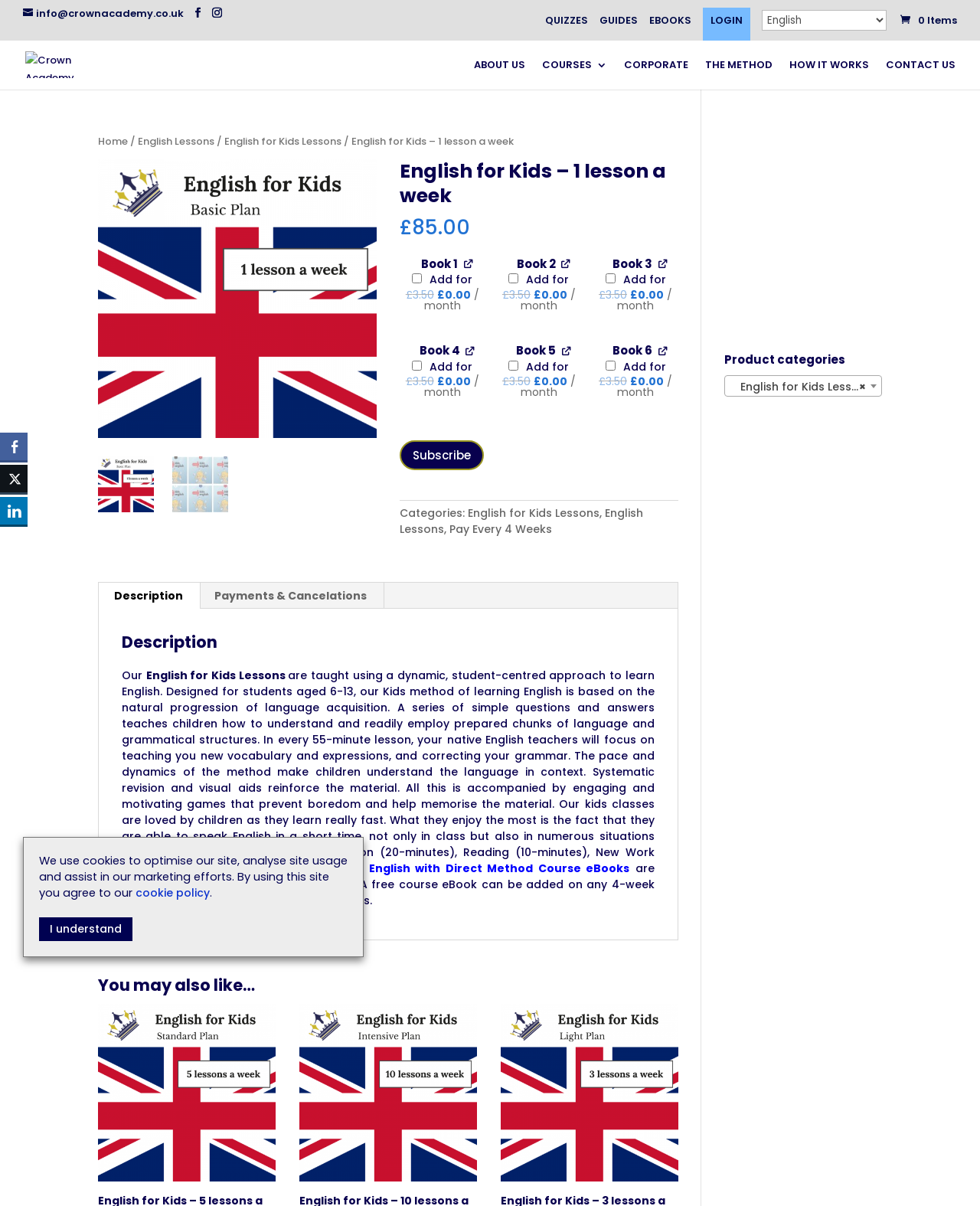Bounding box coordinates are to be given in the format (top-left x, top-left y, bottom-right x, bottom-right y). All values must be floating point numbers between 0 and 1. Provide the bounding box coordinate for the UI element described as: CONTACT US

[0.904, 0.049, 0.975, 0.074]